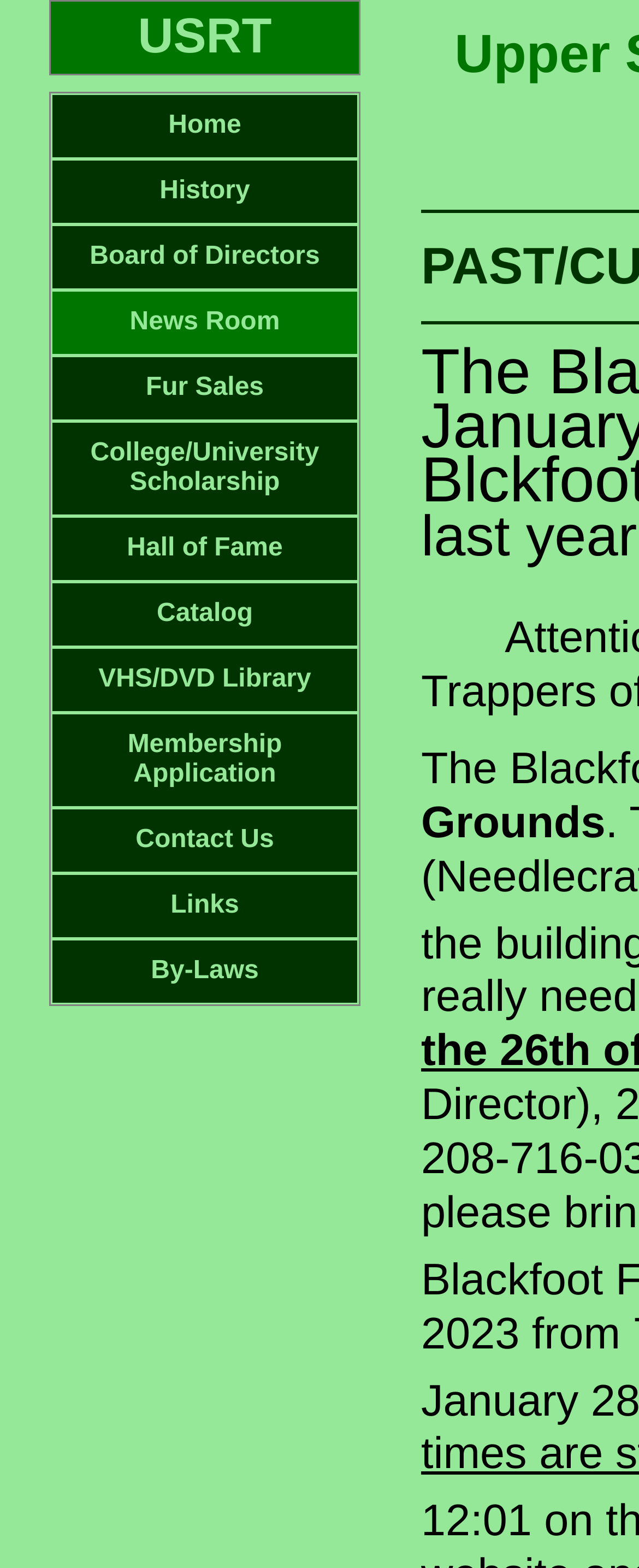What is the purpose of the organization?
Using the details shown in the screenshot, provide a comprehensive answer to the question.

Although the webpage does not explicitly state the purpose of the organization, the meta description provides a hint that the organization was formed to address the needs of trappers, which suggests that this is the purpose of the organization.